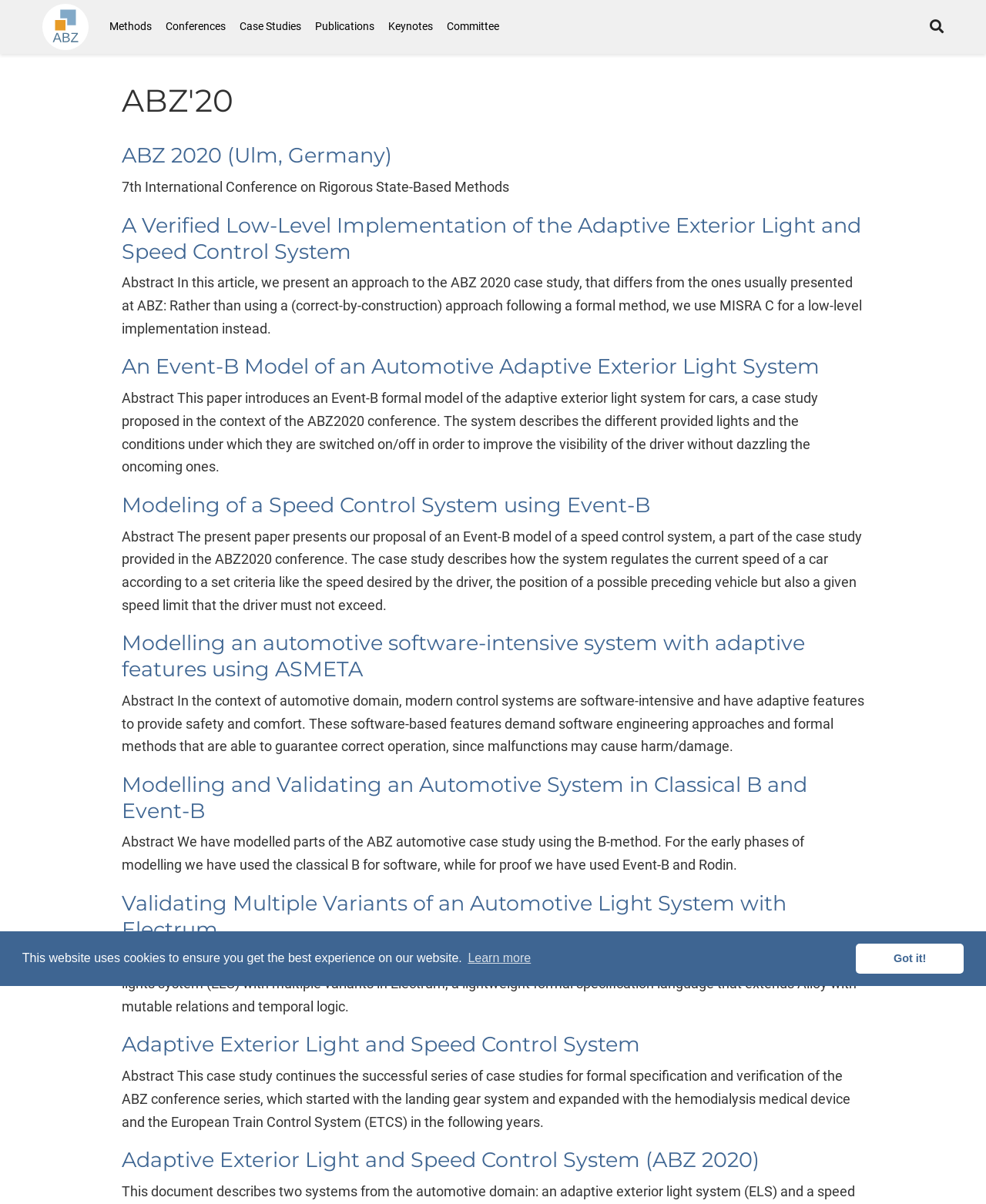Please answer the following query using a single word or phrase: 
What is the name of the conference?

ABZ